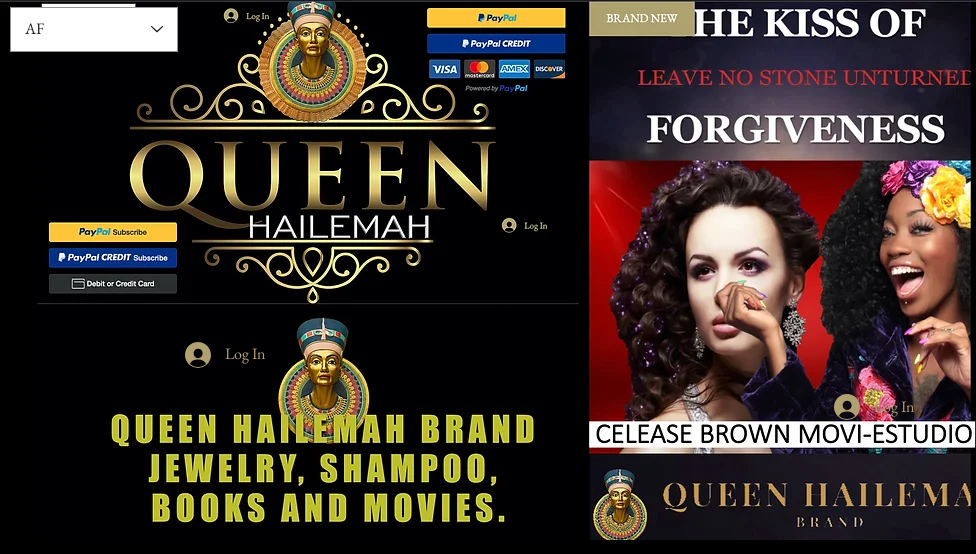Give a detailed account of what is happening in the image.

The image features a visually striking promotional banner for the "Queen Hailemah" brand, prominently displaying the brand name "QUEEN HAILEMAH" in bold, stylish typography at the center. Underneath the brand name, an enticing tagline reads "QUEEN HAILEMAH BRAND JEWELRY, SHAMPOO, BOOKS AND MOVIES," highlighting the diverse range of products offered. 

To the right of this, a book cover is showcased with the title "THE KISS OF FORGIVENESS," suggesting an intriguing narrative that invites exploration. Below the title, the name "CELEASE BROWN MOVI-ESTUDIO" indicates possible connectivity to film or literary works associated with the brand. The overall design is accentuated by a regal motif, reflecting a blend of heritage and modern elegance, and set against a striking black background that enhances visibility and impact.